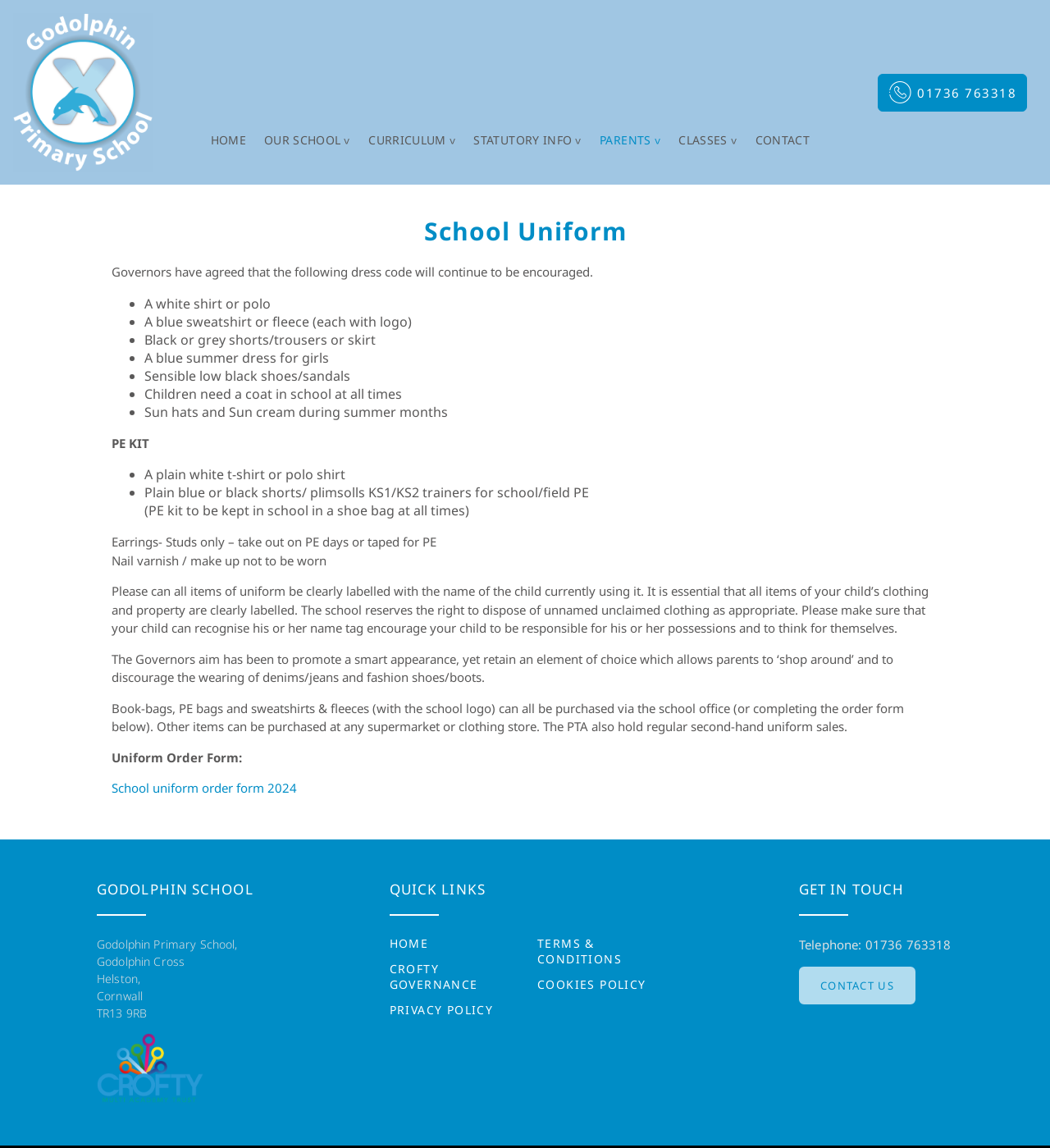Find the bounding box coordinates of the UI element according to this description: "School uniform order form 2024".

[0.106, 0.679, 0.283, 0.693]